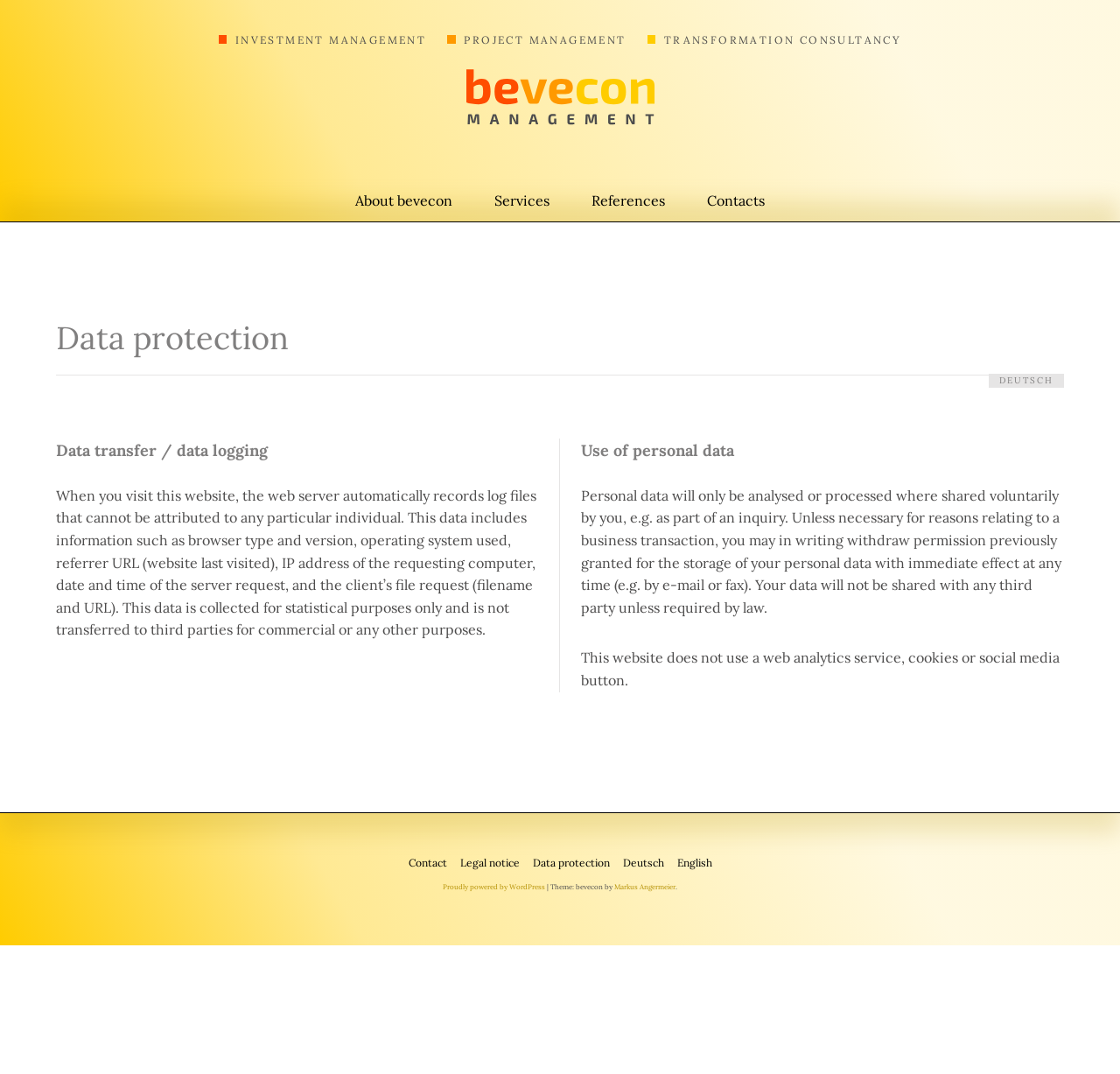Is personal data shared with third parties?
Using the details shown in the screenshot, provide a comprehensive answer to the question.

According to the webpage, personal data will not be shared with any third party unless required by law, and you can withdraw permission for the storage of your personal data at any time.